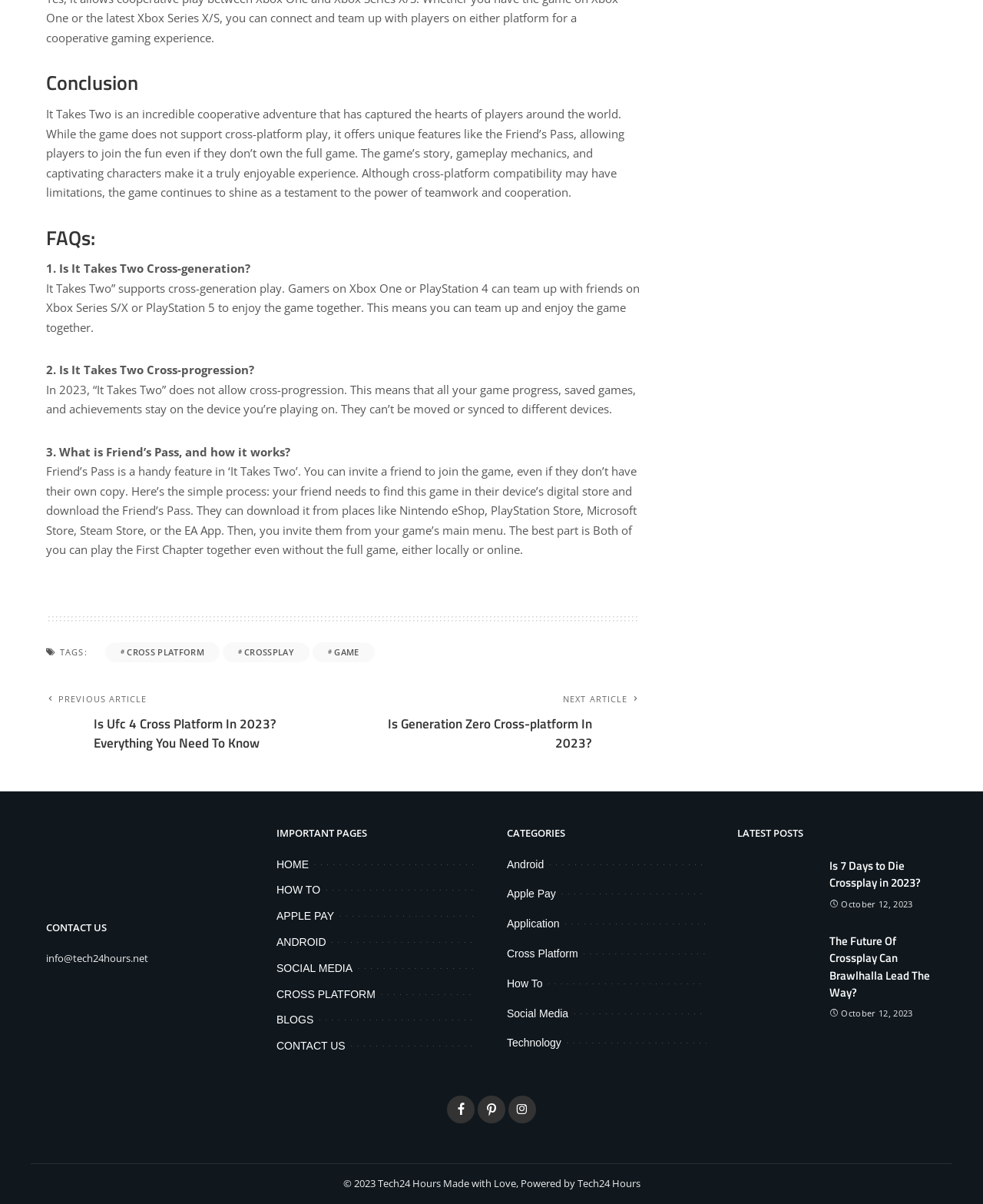Please give a concise answer to this question using a single word or phrase: 
How many FAQs are listed in the article?

3